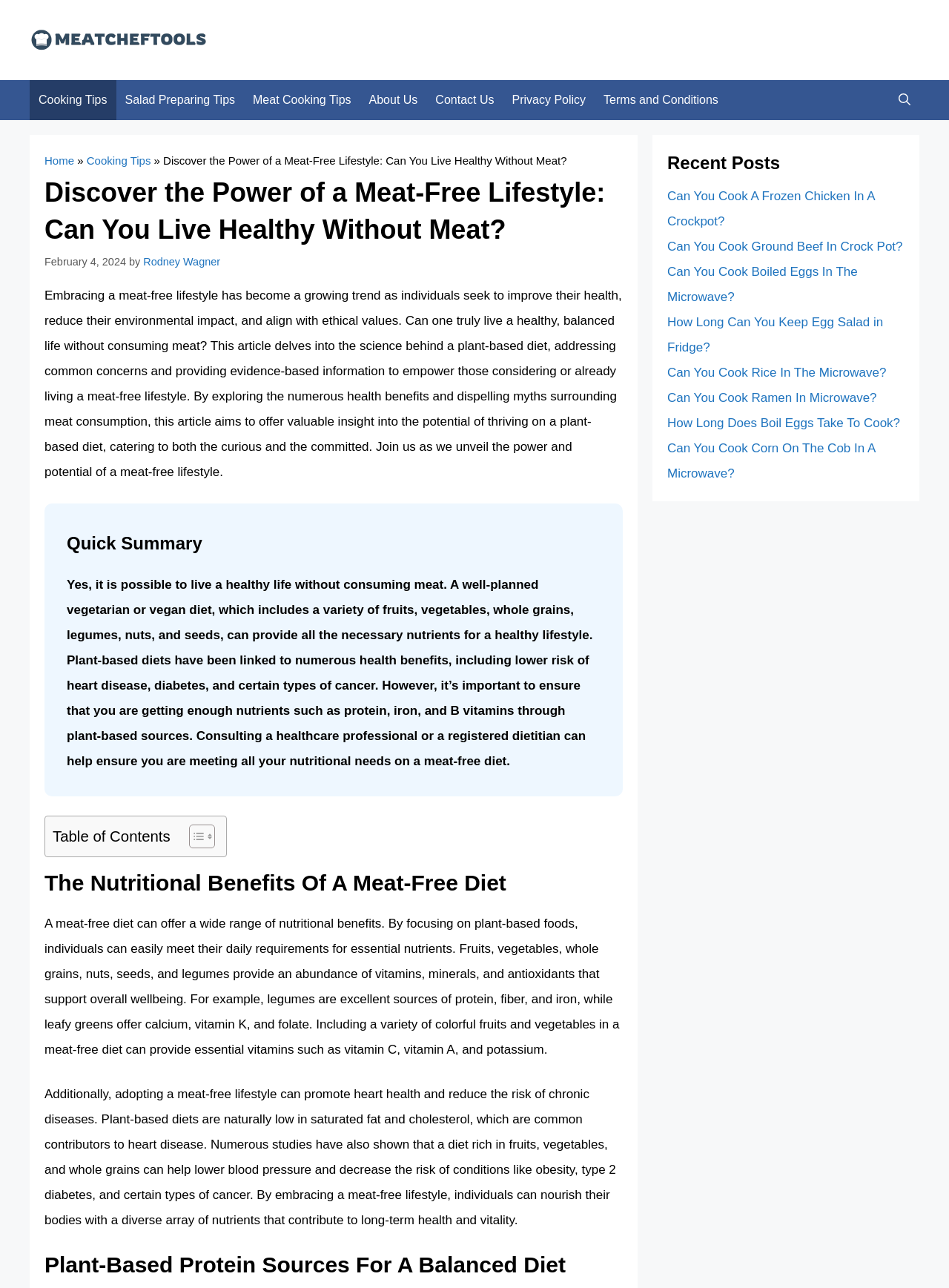Locate and provide the bounding box coordinates for the HTML element that matches this description: "Toggle".

[0.187, 0.639, 0.222, 0.659]